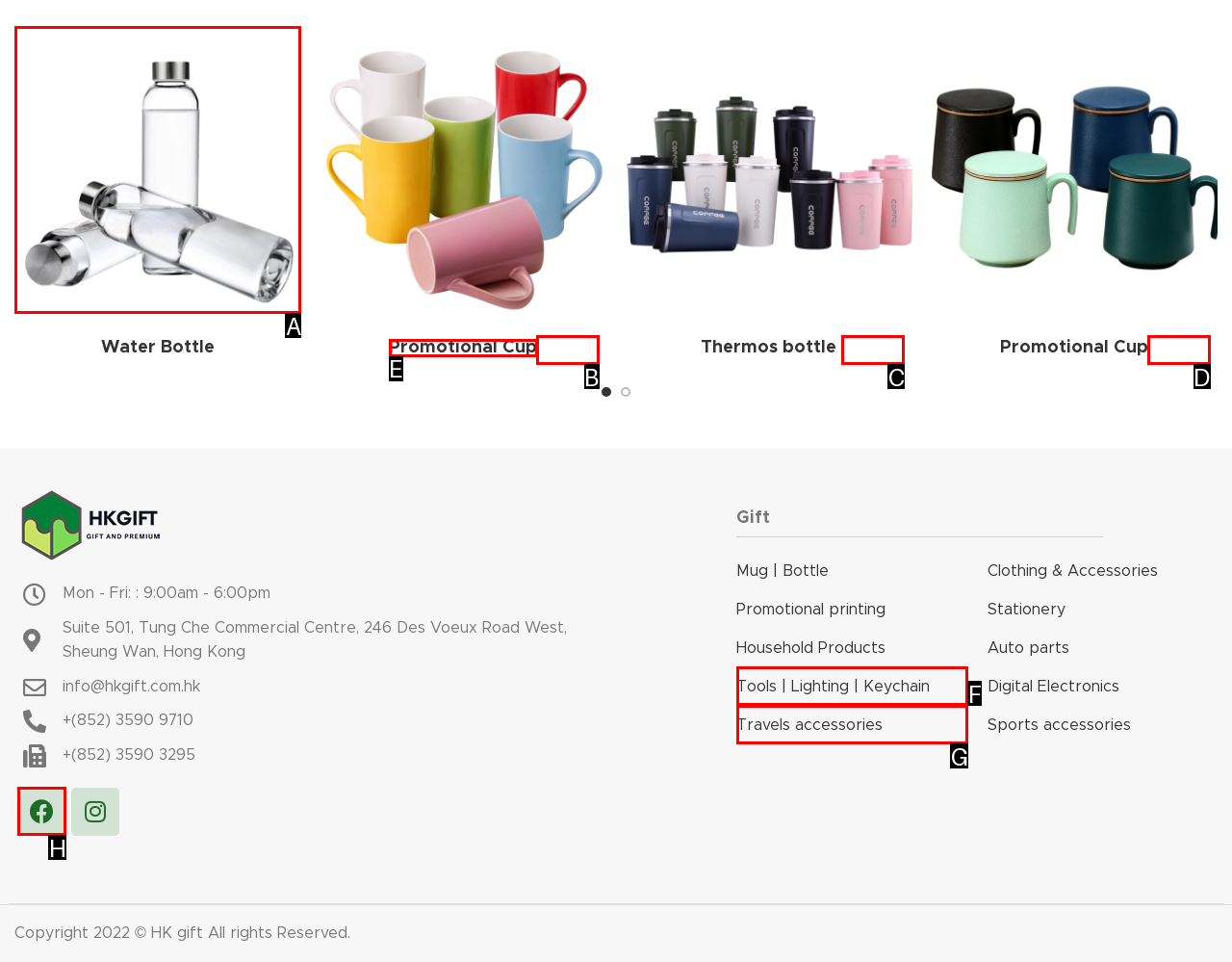Identify the UI element that corresponds to this description: Tools | Lighting | Keychain
Respond with the letter of the correct option.

F